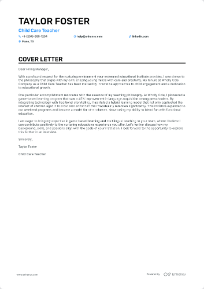Give a one-word or one-phrase response to the question:
What is the title of the heading?

COVER LETTER